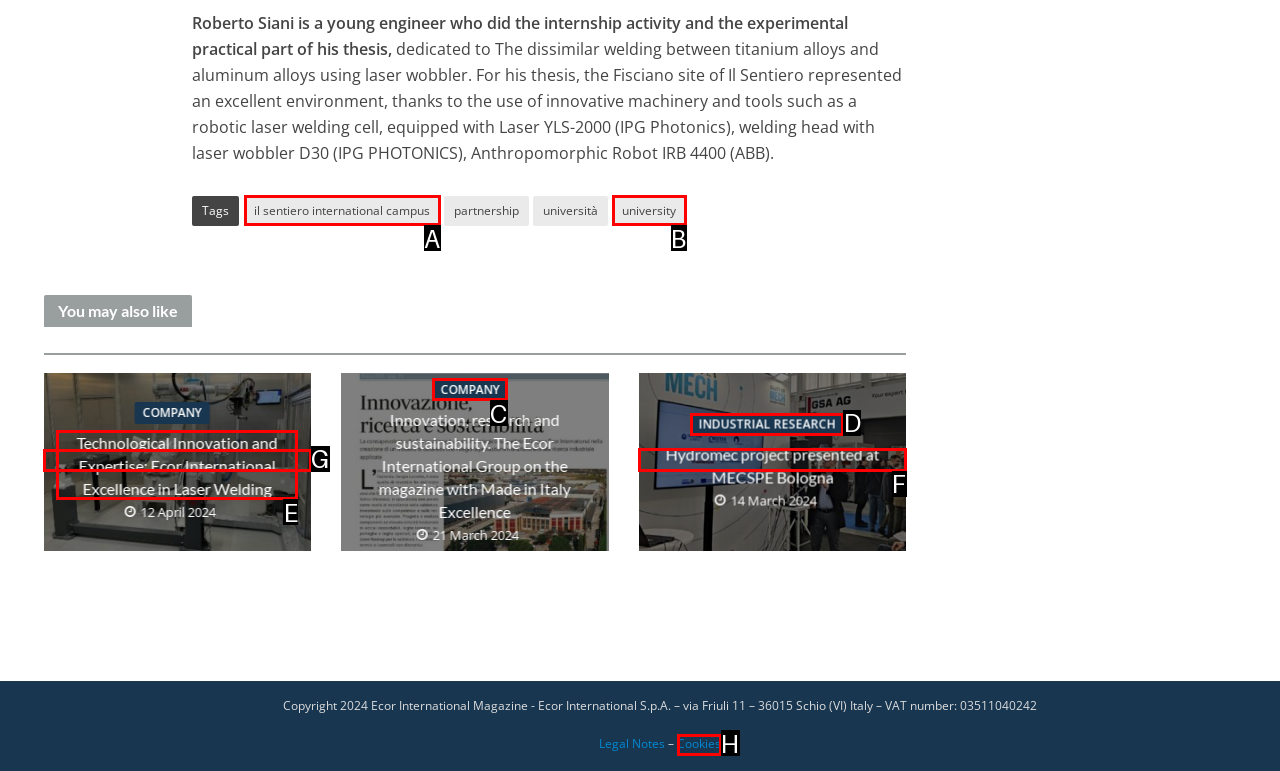Select the HTML element to finish the task: Check the Hydromec project presented at MECSPE Bologna Reply with the letter of the correct option.

F